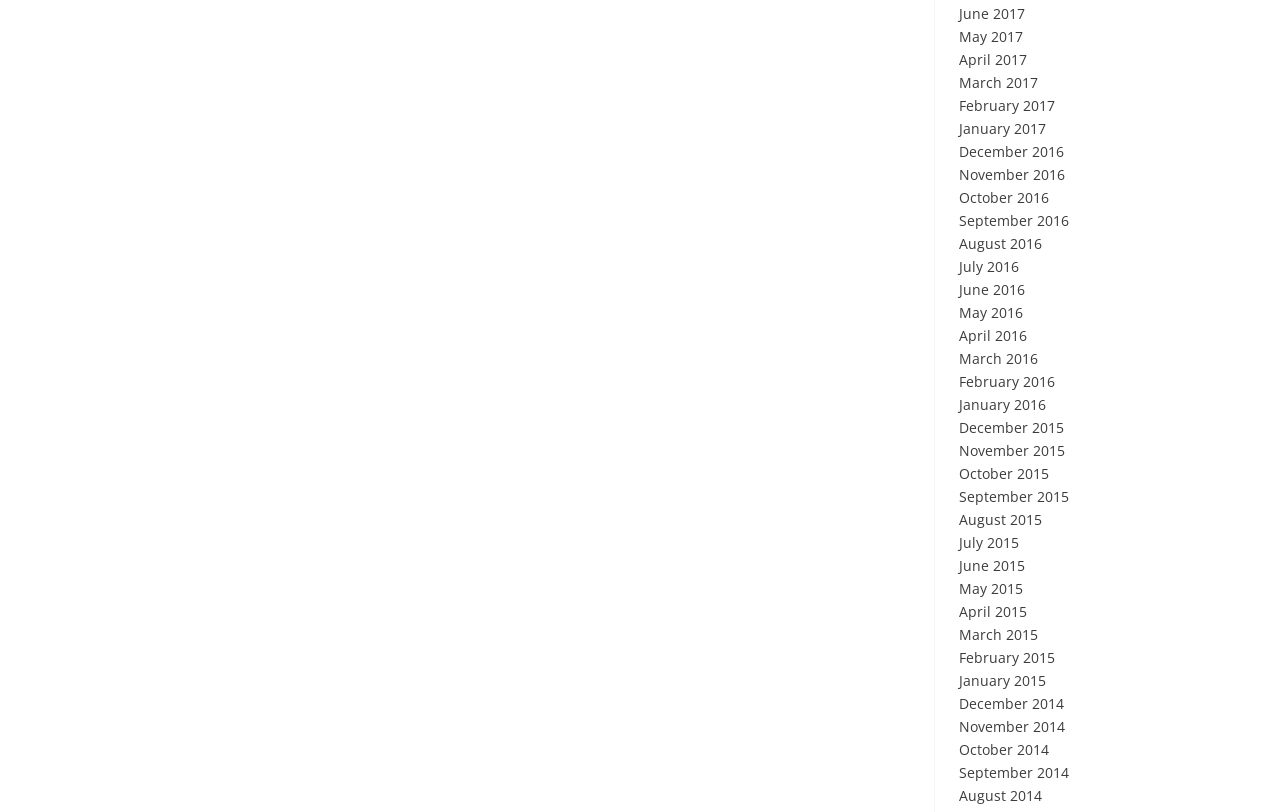Please indicate the bounding box coordinates for the clickable area to complete the following task: "view May 2016". The coordinates should be specified as four float numbers between 0 and 1, i.e., [left, top, right, bottom].

[0.749, 0.373, 0.799, 0.396]